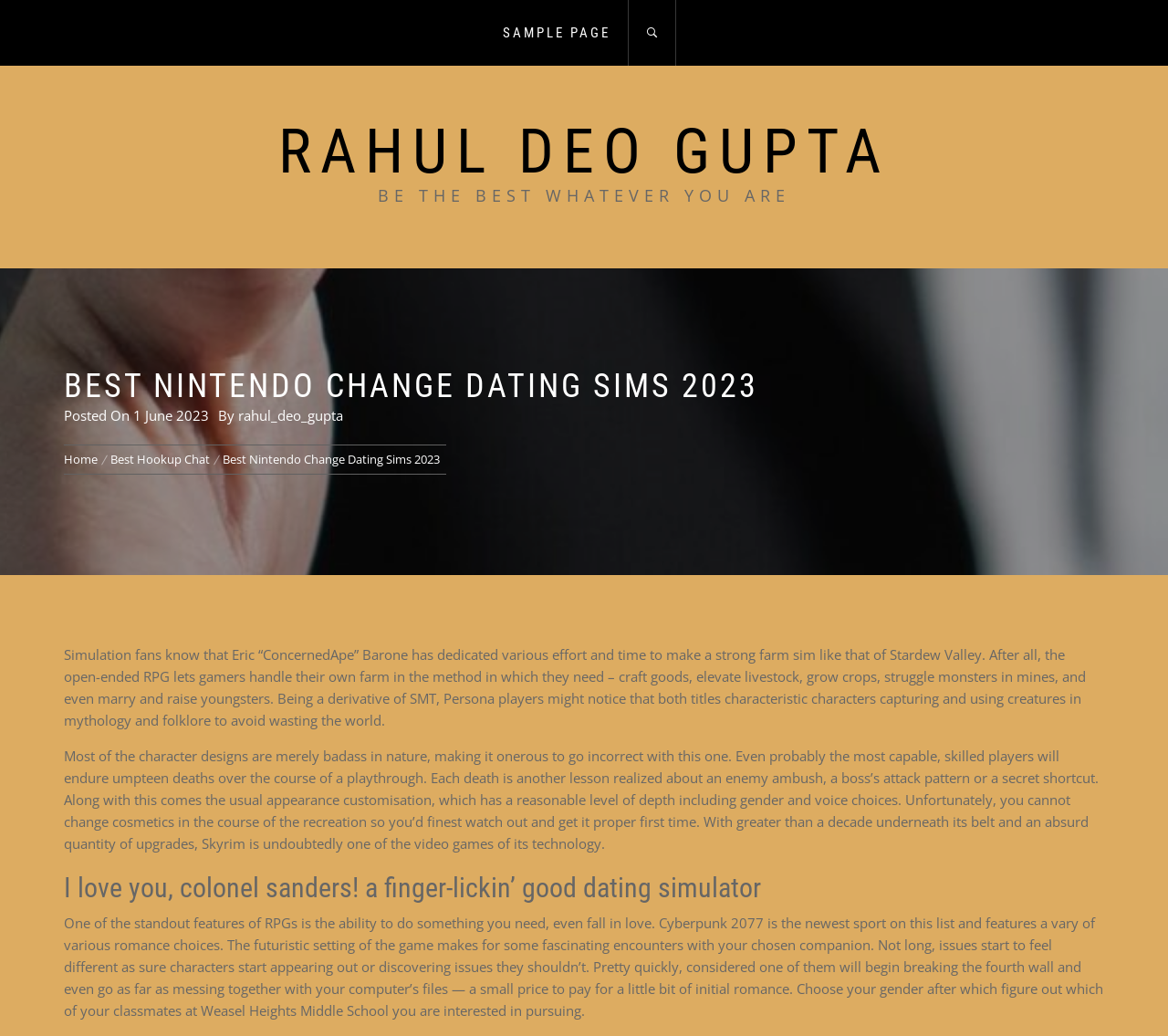Find the bounding box coordinates for the UI element that matches this description: "rahul_deo_gupta".

[0.204, 0.392, 0.294, 0.41]